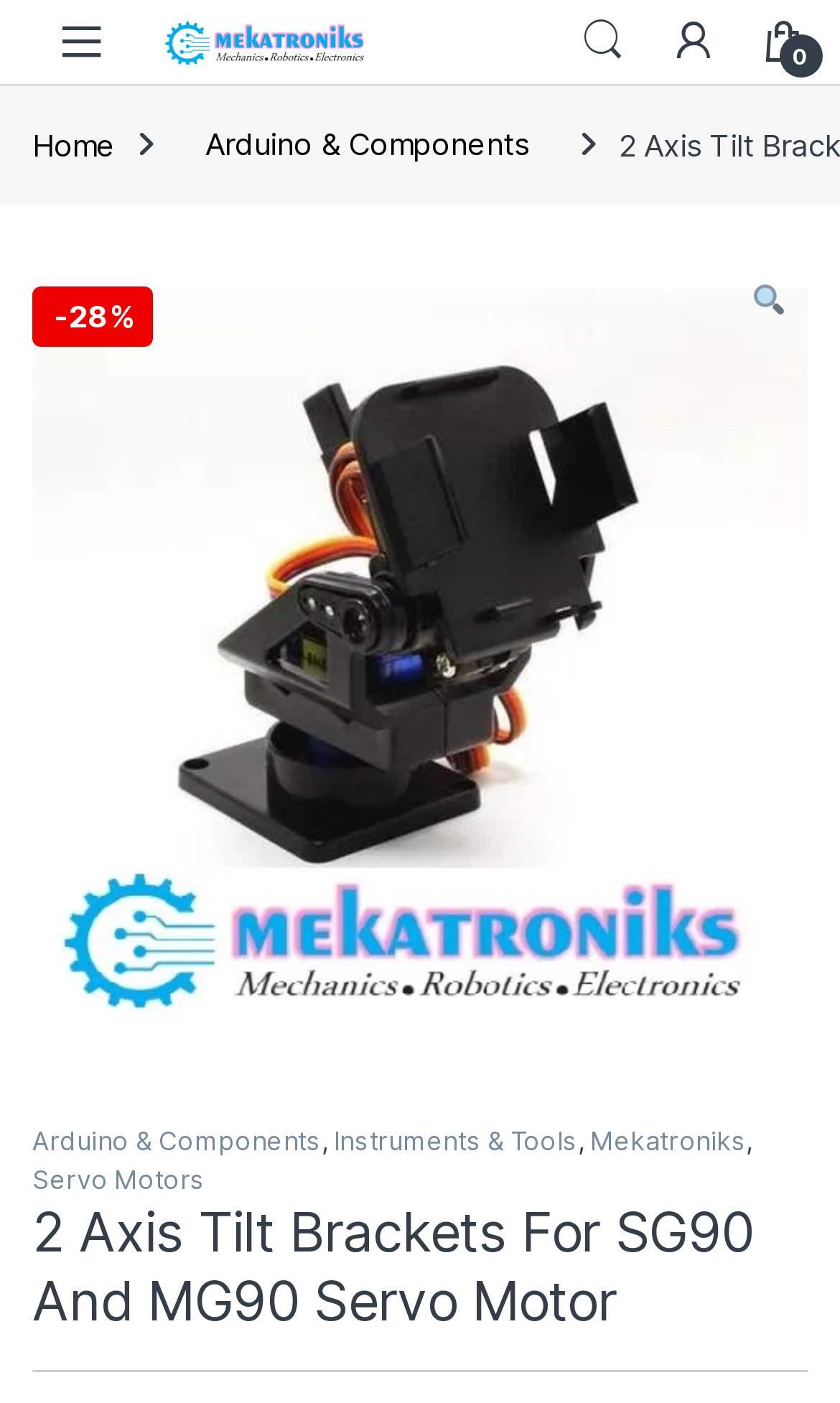Find the coordinates for the bounding box of the element with this description: "Features".

None